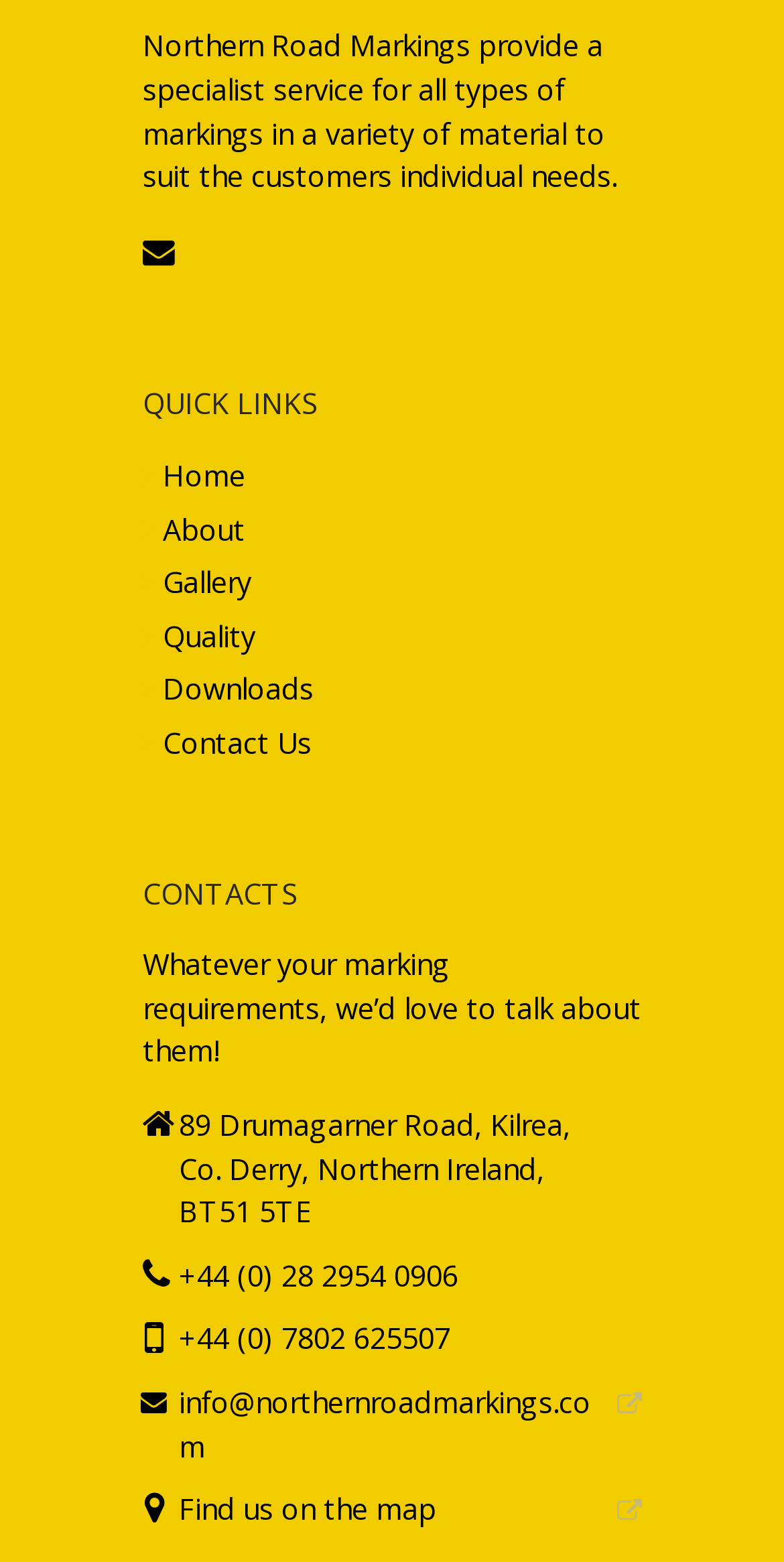What is the company's name?
Deliver a detailed and extensive answer to the question.

The company's name is mentioned in the first static text element, which describes the company's service.